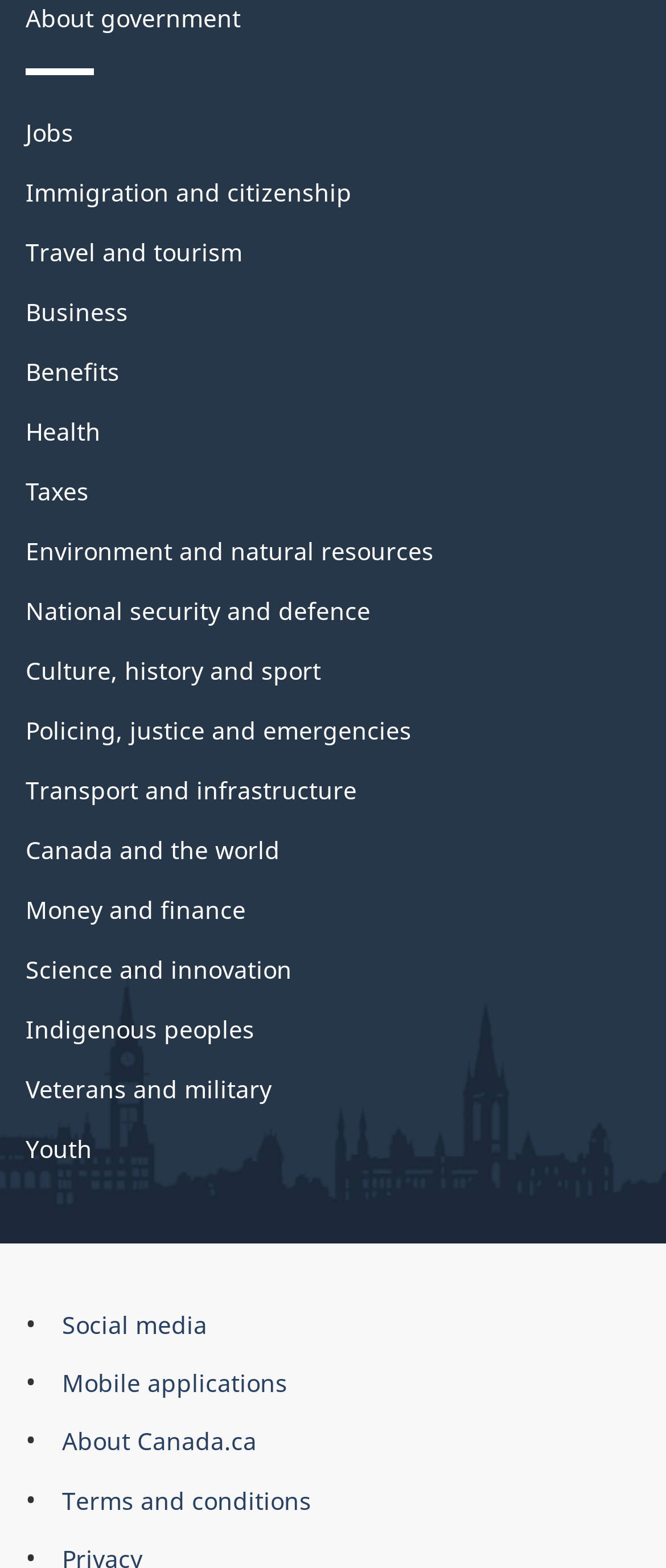How many links are under 'Themes and topics'?
Look at the webpage screenshot and answer the question with a detailed explanation.

I counted the number of links under the 'Themes and topics' navigation element, which are 'Jobs', 'Immigration and citizenship', 'Travel and tourism', ..., 'Youth'. There are 20 links in total.